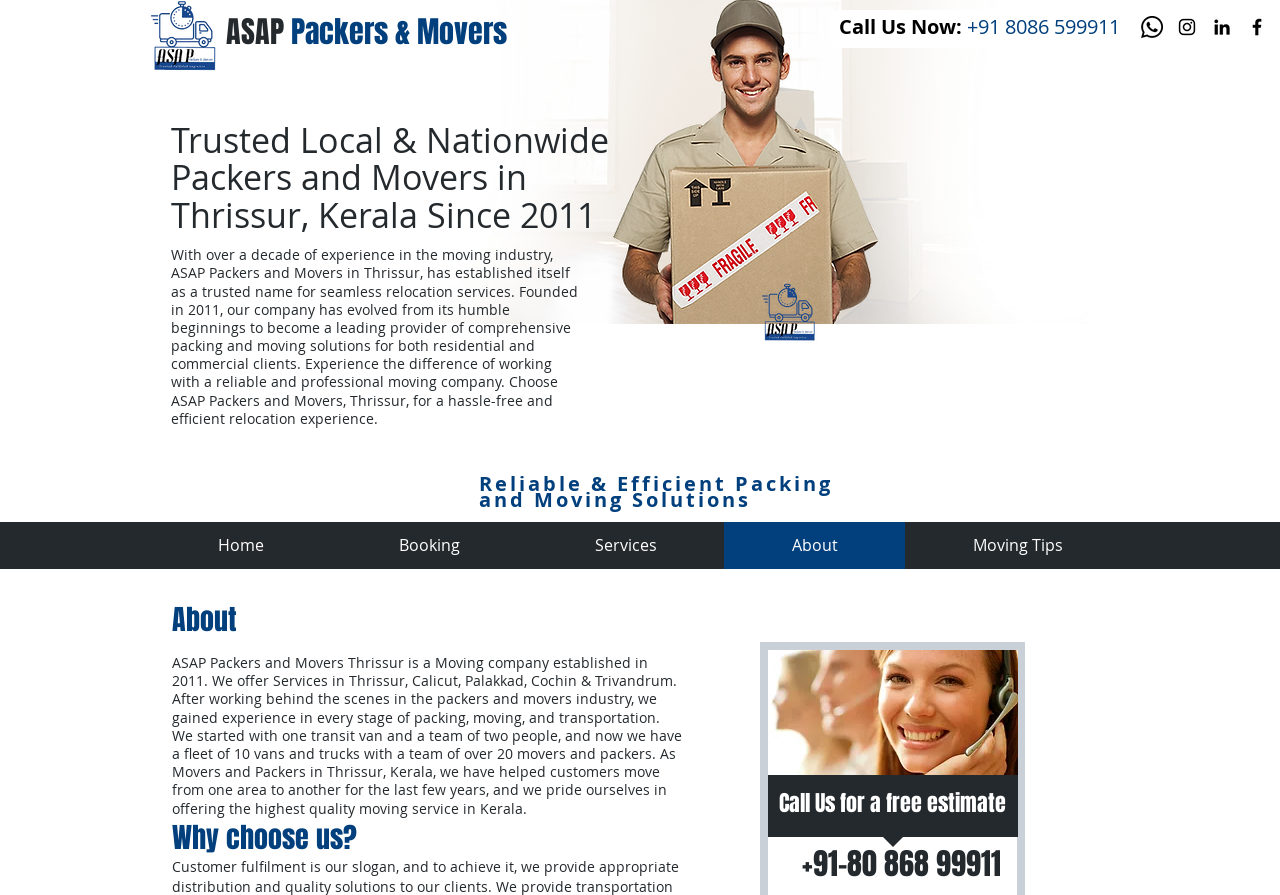Offer an extensive depiction of the webpage and its key elements.

The webpage is about ASAP Packers and Movers, a moving company based in Thrissur, Kerala. At the top left corner, there is a logo of the company, and next to it, a link to the company's homepage. Below the logo, there is a brief introduction to the company, describing its experience and services in the moving industry.

On the top right corner, there is a heading that reads "Trusted Local & Nationwide Packers and Movers in Thrissur, Kerala Since 2011". Below this heading, there is a call-to-action button with a phone number, "+91 8086 599911", which is also a link.

In the middle of the page, there is a section with a heading "Reliable & Efficient Packing and Moving Solutions". Below this heading, there is a navigation menu with links to different sections of the website, including "Home", "Booking", "Services", "About", and "Moving Tips".

On the left side of the page, there is a section about the company, with a heading "About" and a brief description of the company's history and services. Below this section, there is another section with a heading "Why choose us?".

On the right side of the page, there is a section with a heading "Call Us for a free estimate" and a phone number, "+91-80 868 99911", which is also a link. Above this section, there is a social media bar with links to the company's WhatsApp, Instagram, LinkedIn, and Facebook pages, each represented by an icon.

There are two images of the company's logo on the page, one at the top left corner and another in the middle of the page.